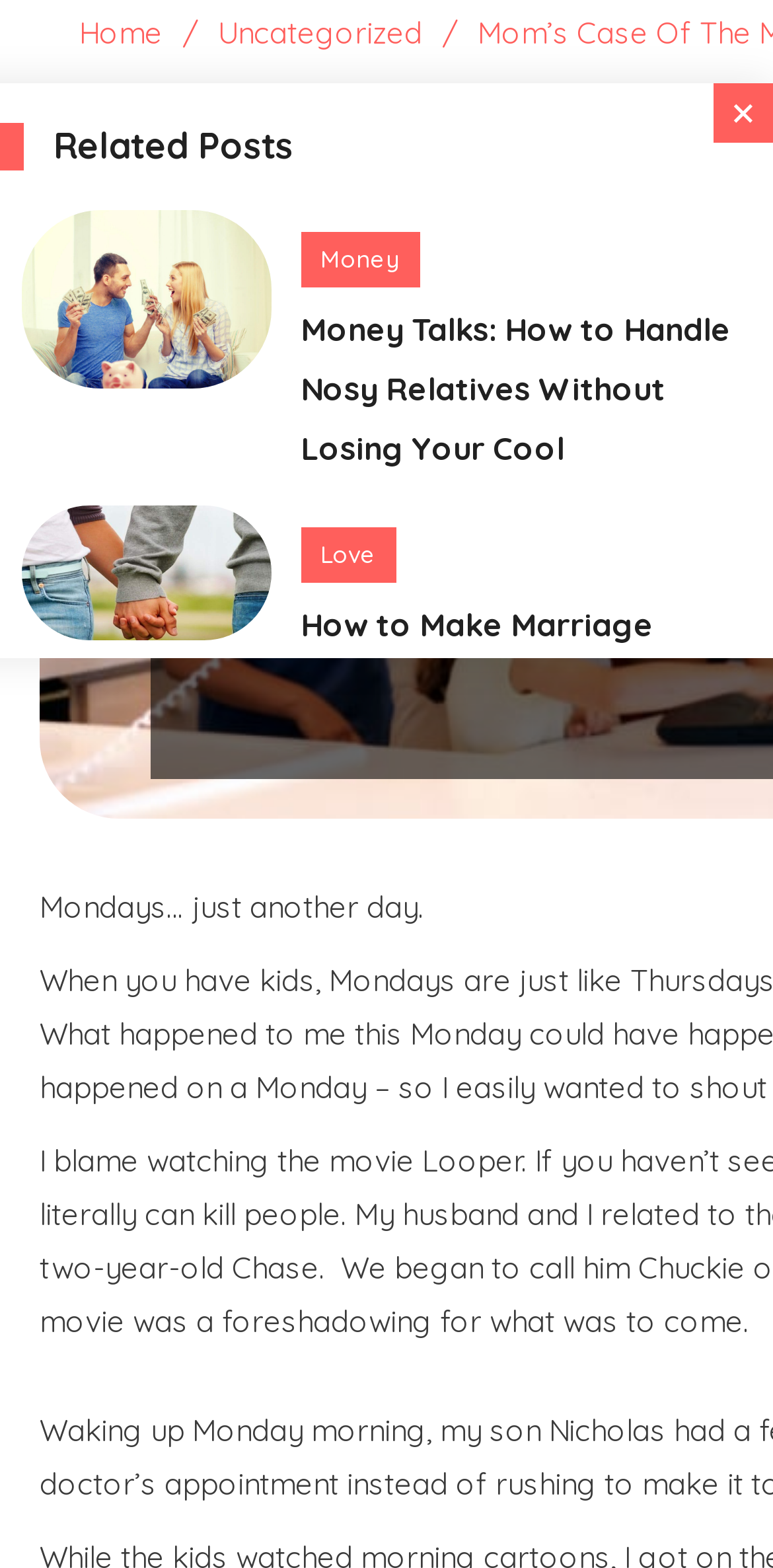Please find the bounding box for the UI component described as follows: "Education".

[0.389, 0.639, 0.592, 0.674]